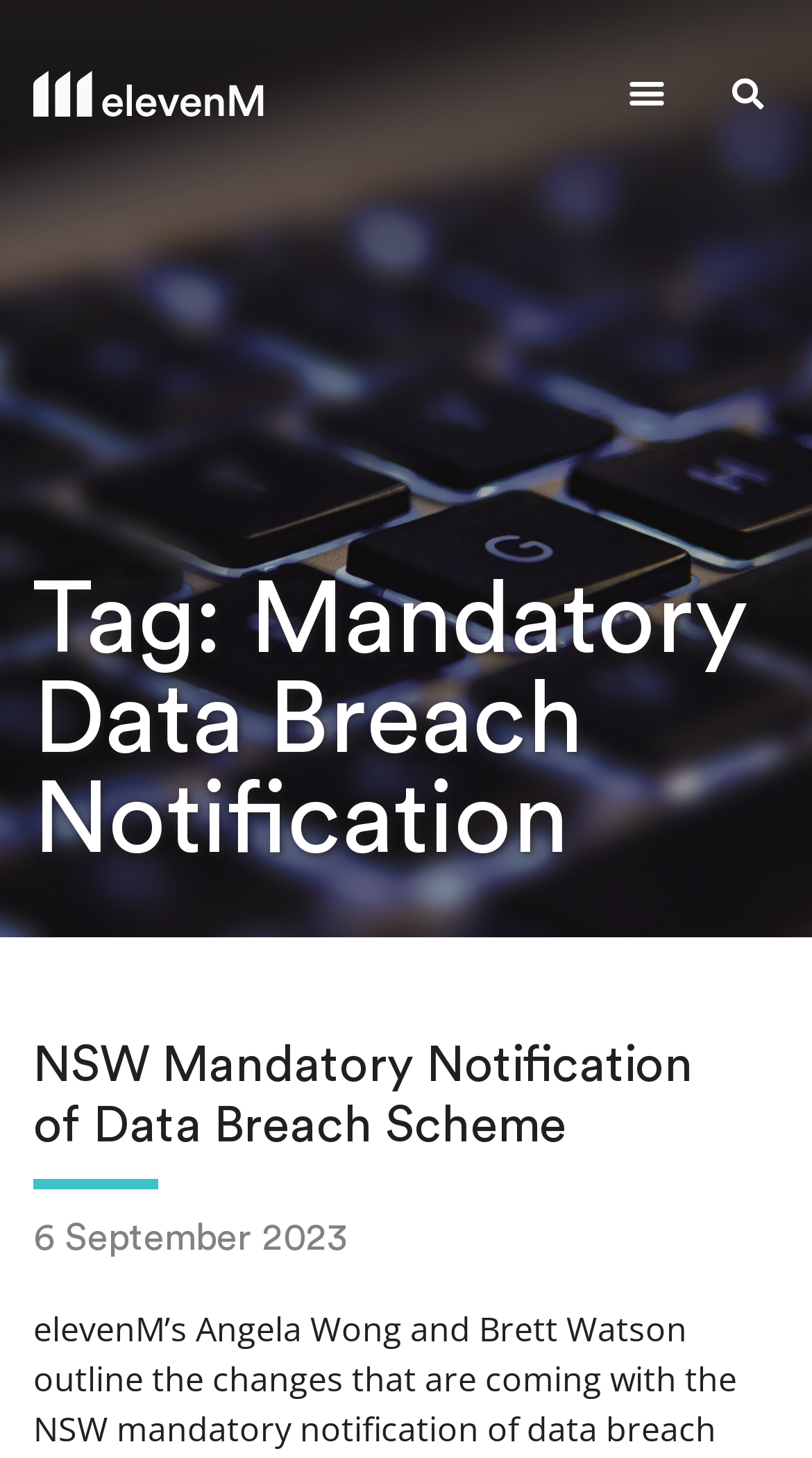Is the menu toggle button expanded?
Refer to the screenshot and respond with a concise word or phrase.

No